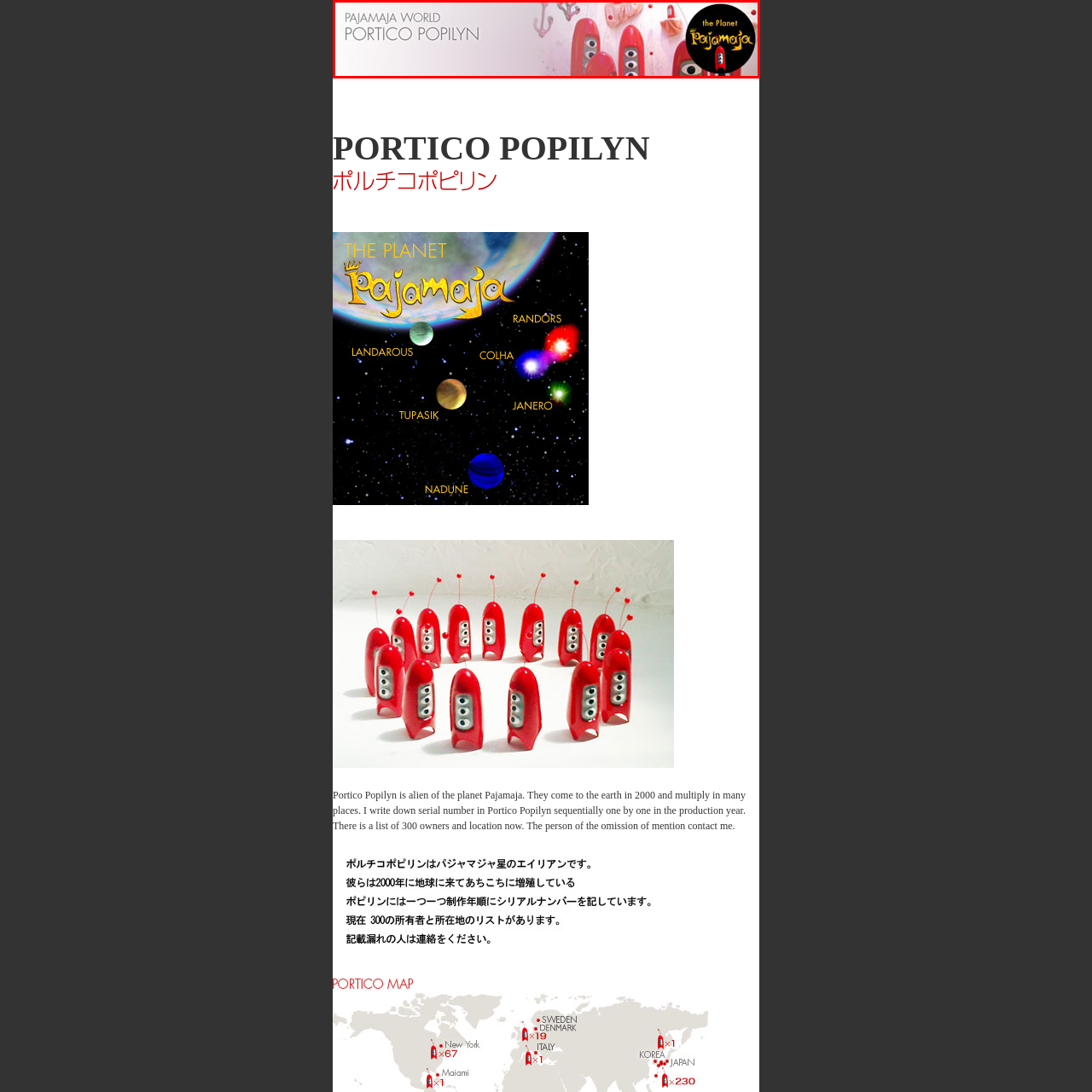Look closely at the image within the red bounding box, What is the name of the character that arrived on Earth in 2000? Respond with a single word or short phrase.

Portico Popilyn